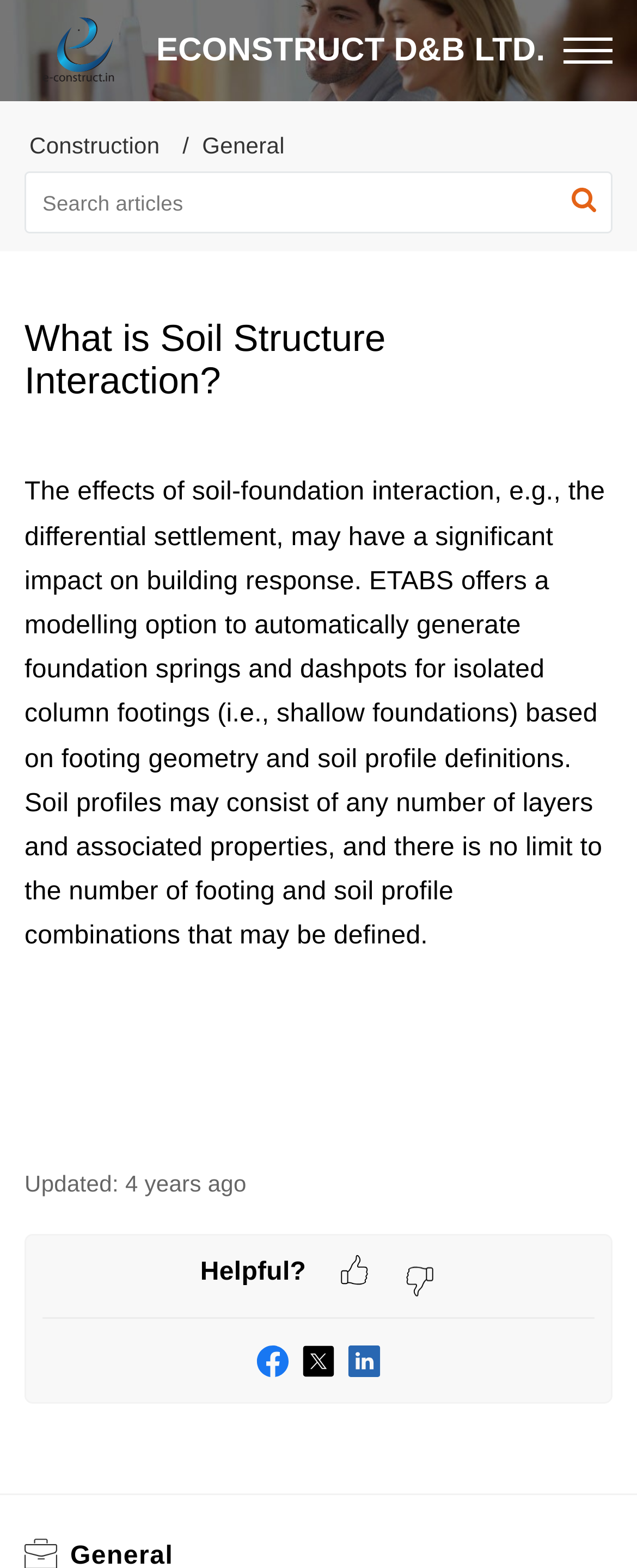Respond concisely with one word or phrase to the following query:
How old is the article?

4 years